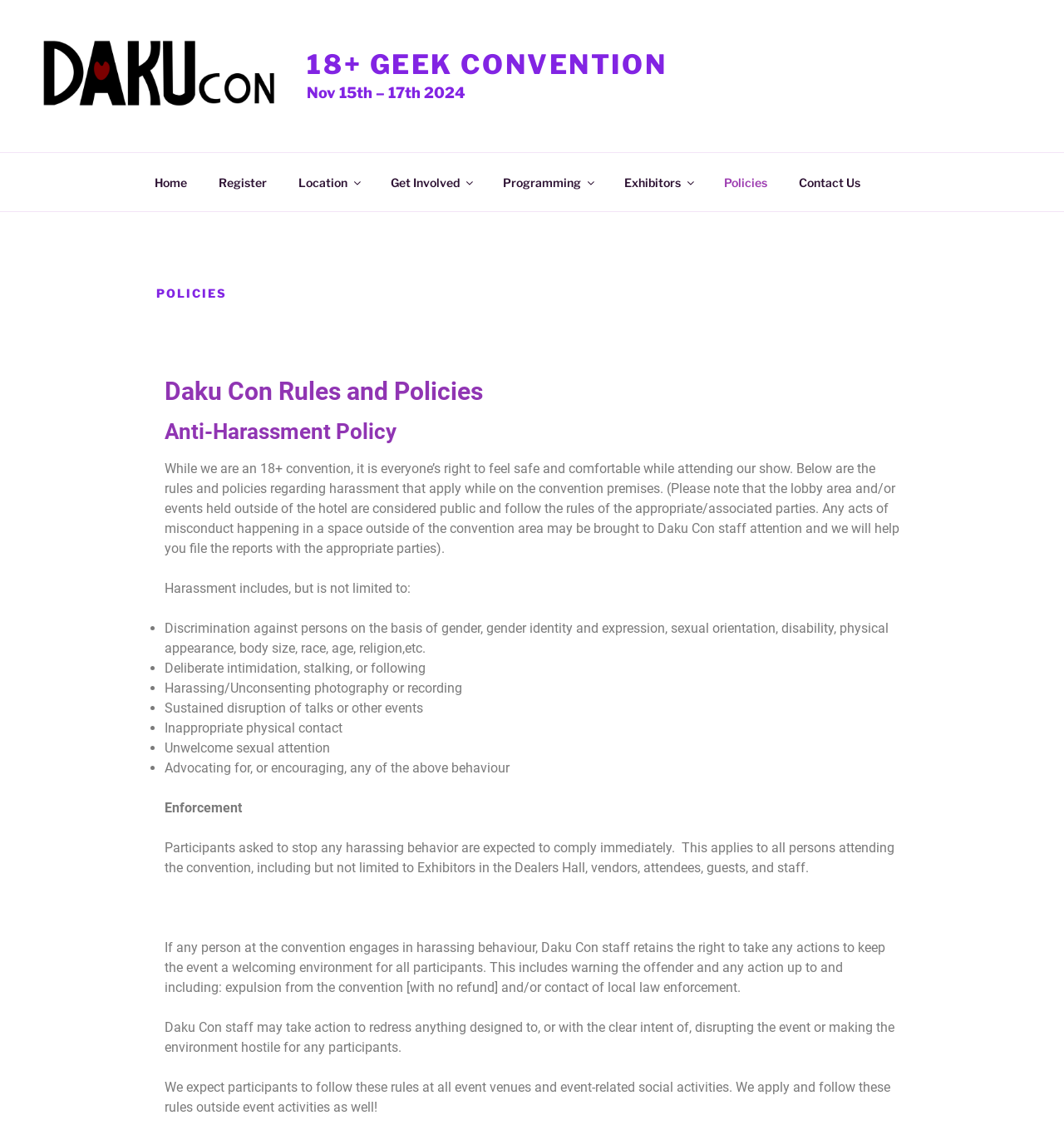Locate the bounding box coordinates of the element that needs to be clicked to carry out the instruction: "Click the Home link". The coordinates should be given as four float numbers ranging from 0 to 1, i.e., [left, top, right, bottom].

[0.131, 0.143, 0.189, 0.179]